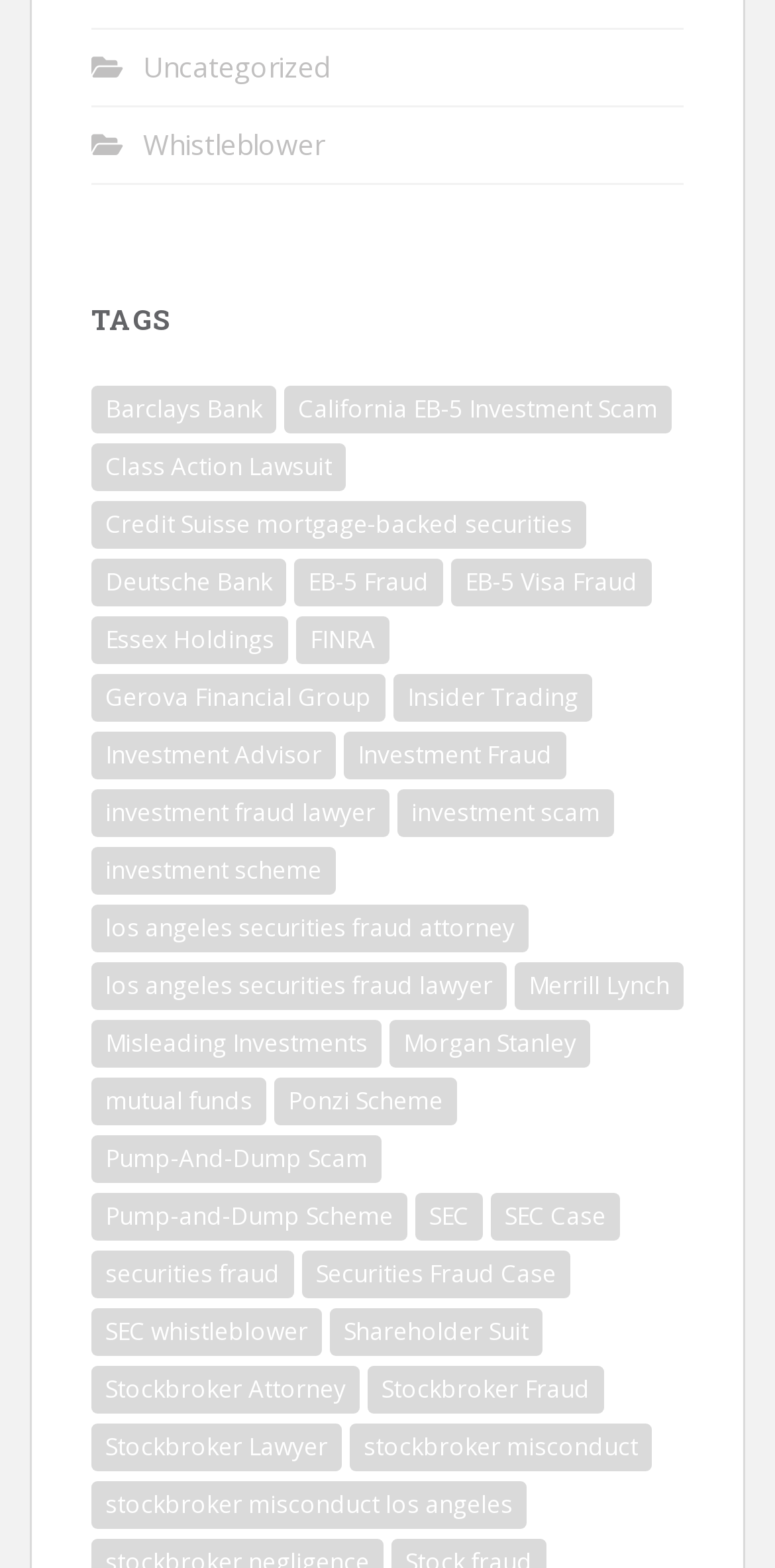What is the location mentioned in 'stockbroker misconduct los angeles'?
From the image, respond with a single word or phrase.

Los Angeles